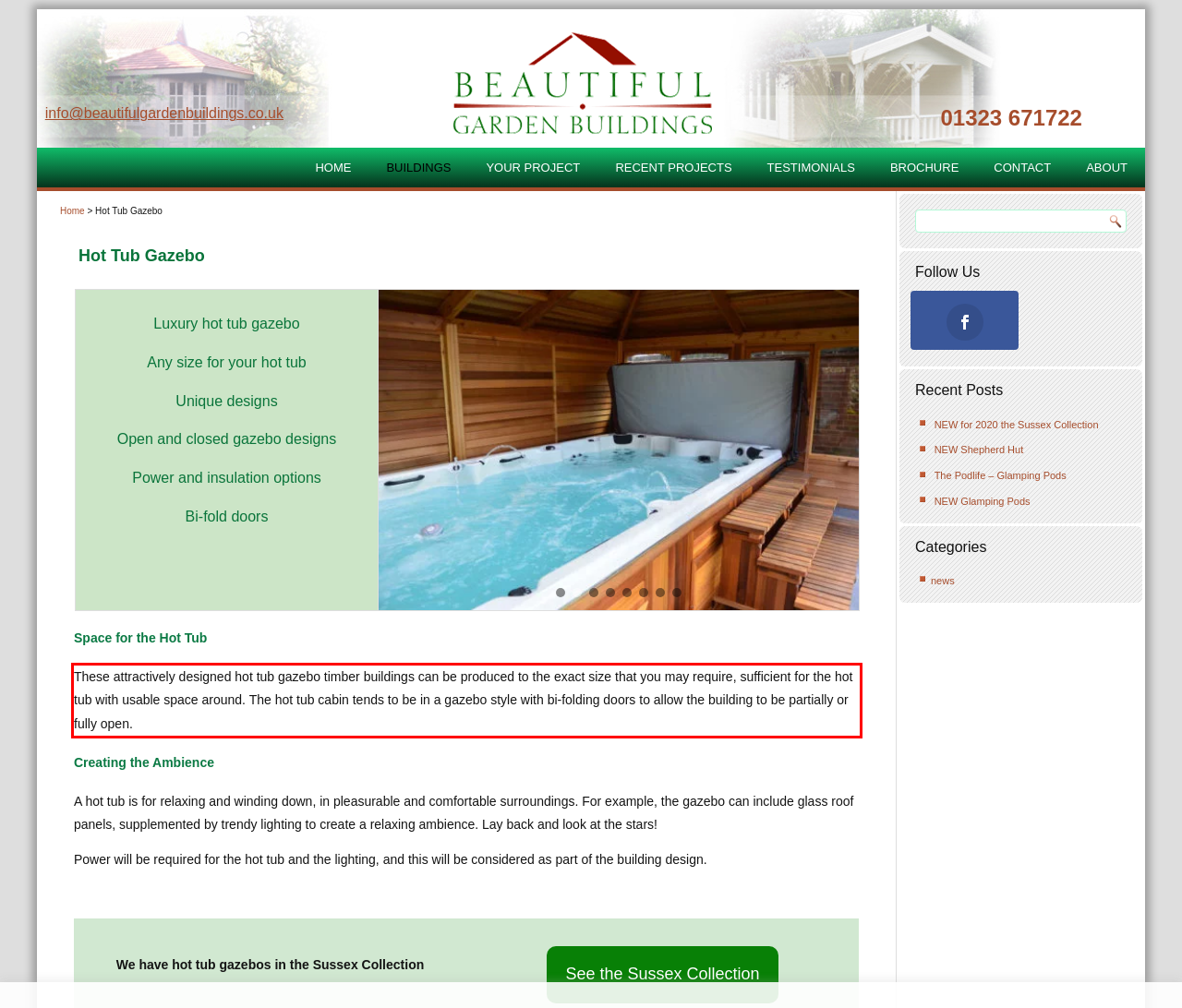You are provided with a screenshot of a webpage that includes a UI element enclosed in a red rectangle. Extract the text content inside this red rectangle.

These attractively designed hot tub gazebo timber buildings can be produced to the exact size that you may require, sufficient for the hot tub with usable space around. The hot tub cabin tends to be in a gazebo style with bi-folding doors to allow the building to be partially or fully open.